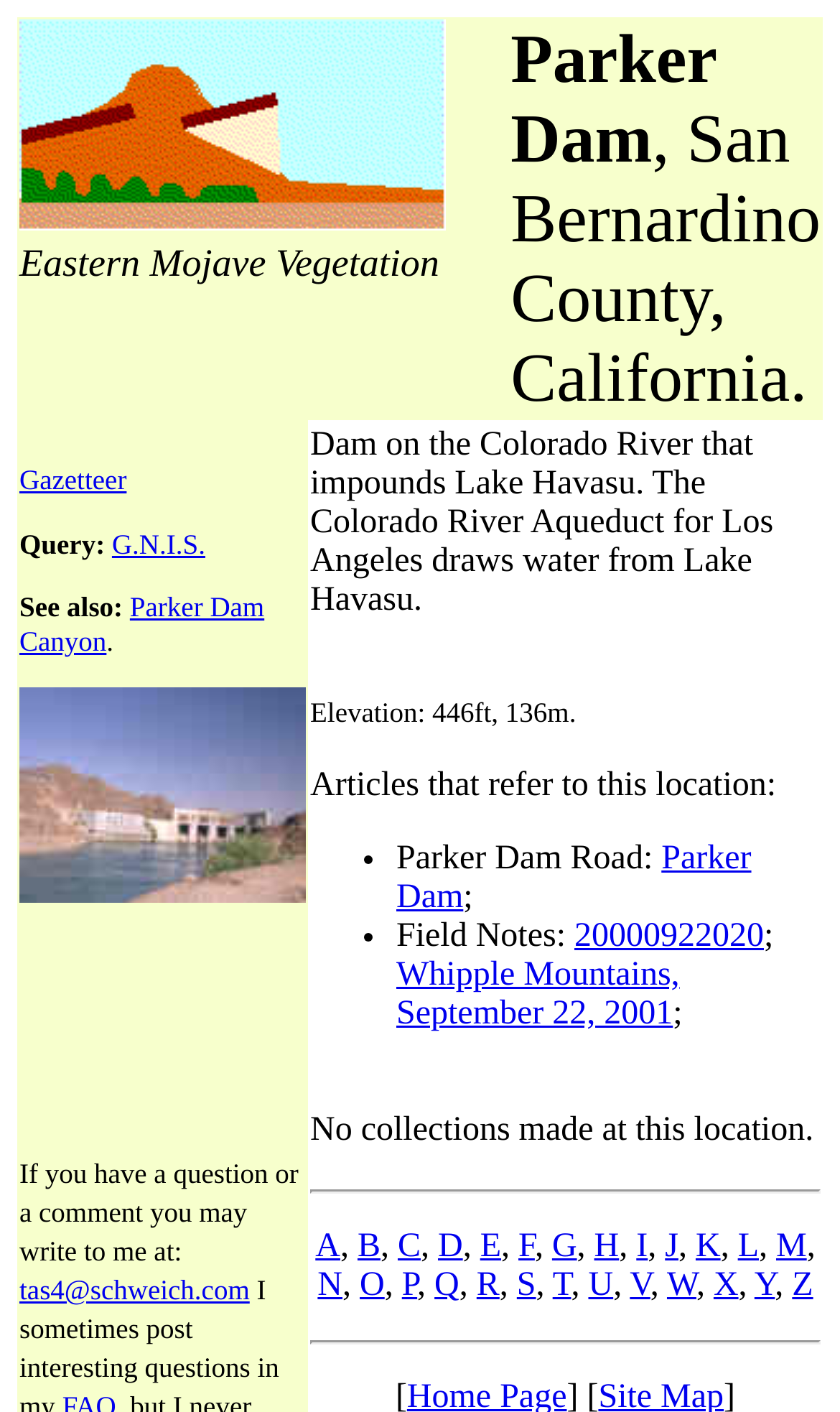Please locate the bounding box coordinates of the element that needs to be clicked to achieve the following instruction: "Search Gazetteer". The coordinates should be four float numbers between 0 and 1, i.e., [left, top, right, bottom].

[0.023, 0.328, 0.151, 0.351]